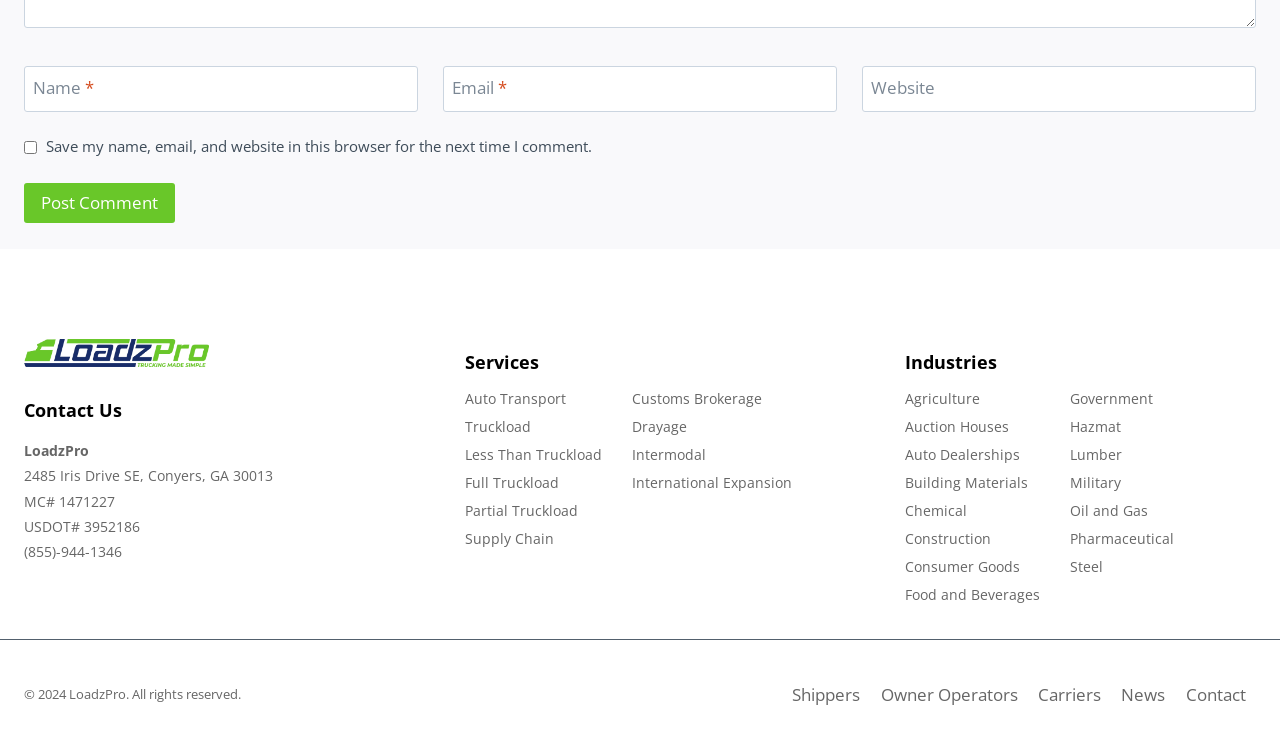Please locate the bounding box coordinates of the element's region that needs to be clicked to follow the instruction: "Call the phone number". The bounding box coordinates should be provided as four float numbers between 0 and 1, i.e., [left, top, right, bottom].

[0.019, 0.722, 0.095, 0.747]